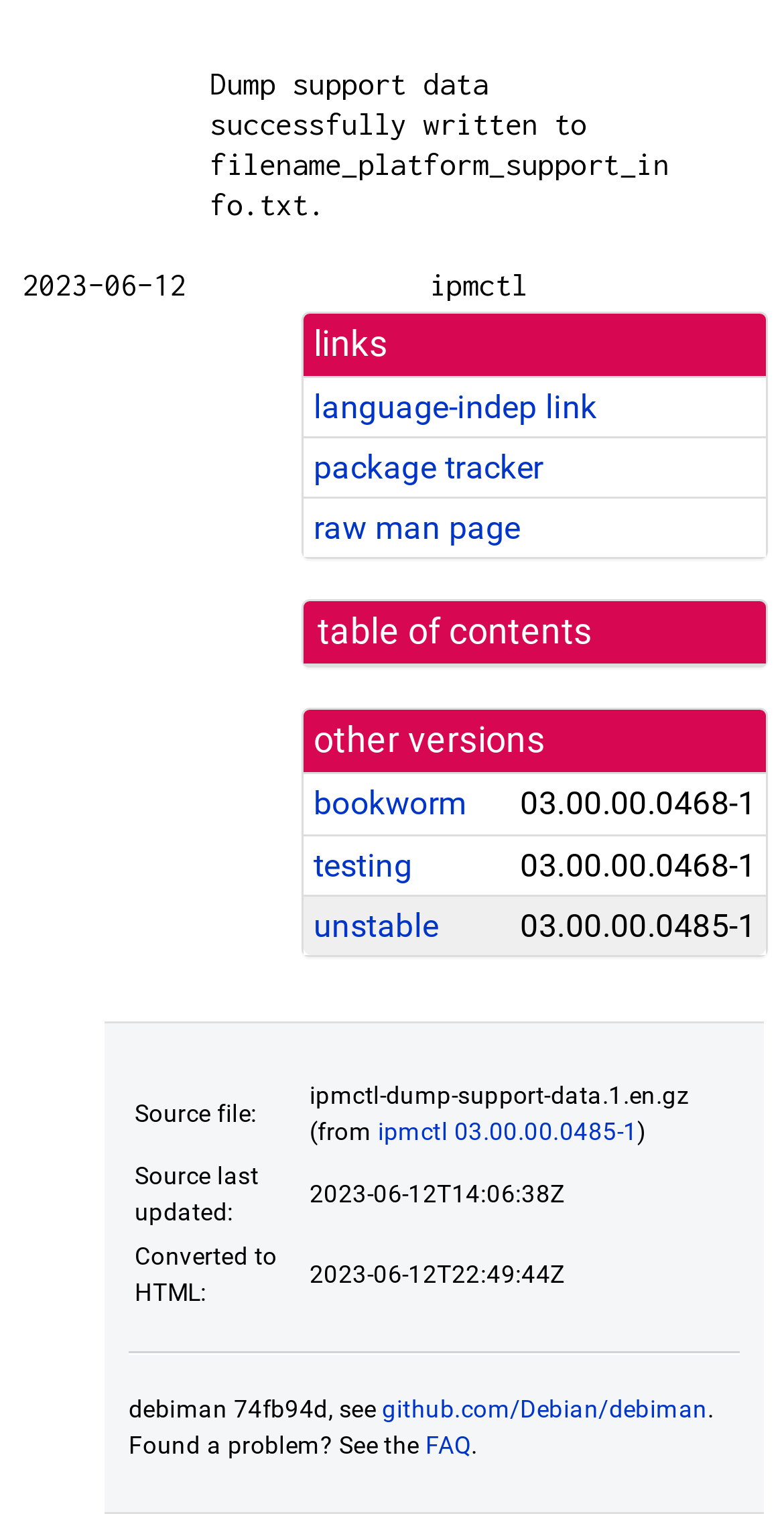Please identify the bounding box coordinates of the element's region that should be clicked to execute the following instruction: "visit bookworm". The bounding box coordinates must be four float numbers between 0 and 1, i.e., [left, top, right, bottom].

[0.4, 0.519, 0.595, 0.544]